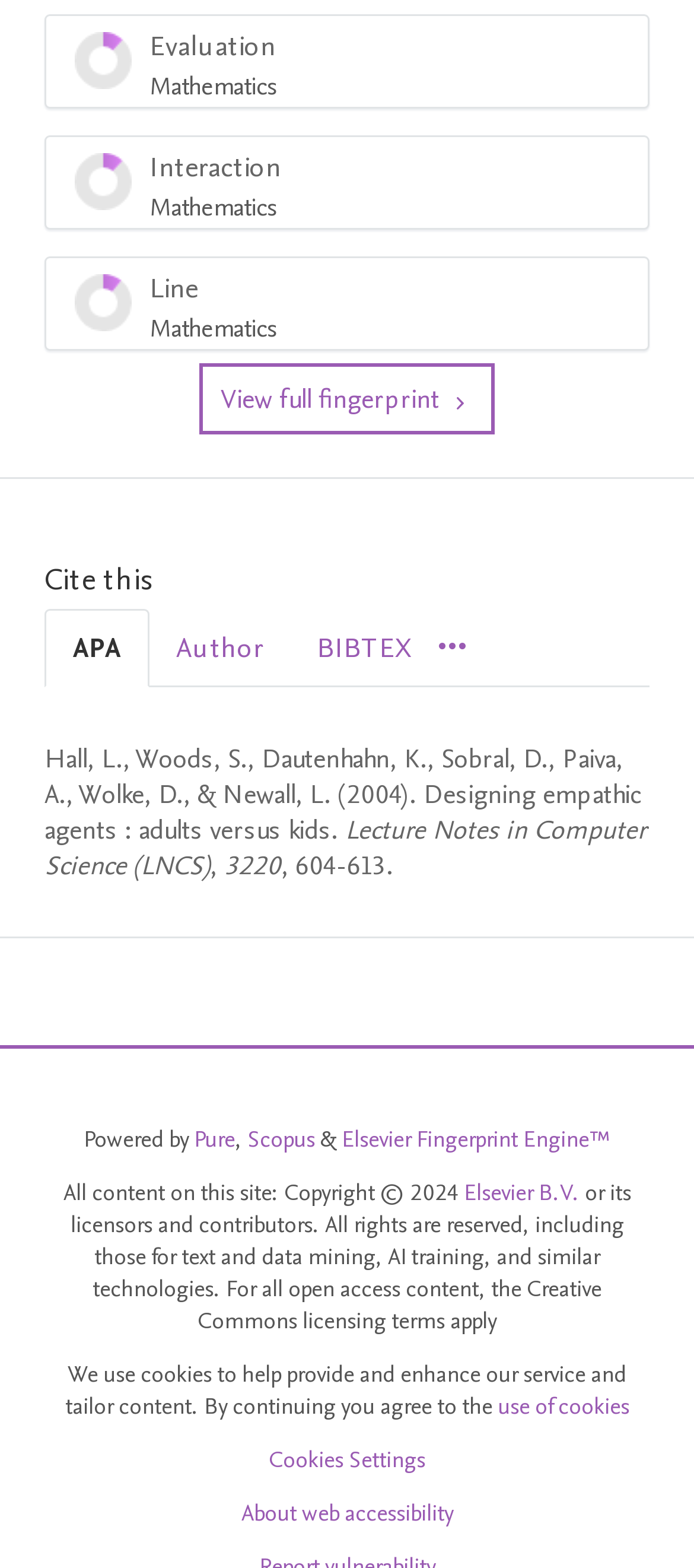Specify the bounding box coordinates of the area to click in order to execute this command: 'Visit Pure website'. The coordinates should consist of four float numbers ranging from 0 to 1, and should be formatted as [left, top, right, bottom].

[0.279, 0.716, 0.338, 0.737]